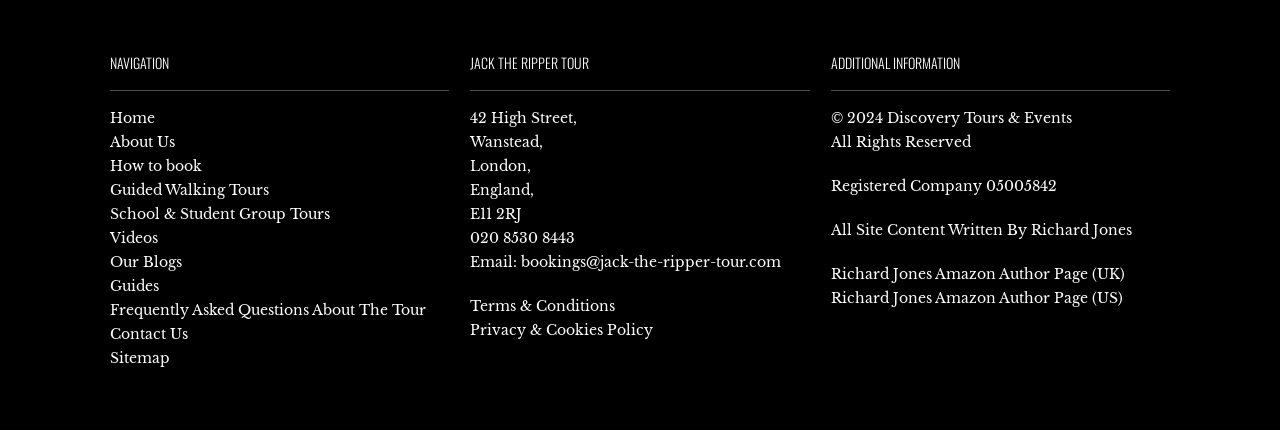What is the name of the tour company?
Please answer using one word or phrase, based on the screenshot.

Jack the Ripper Tour